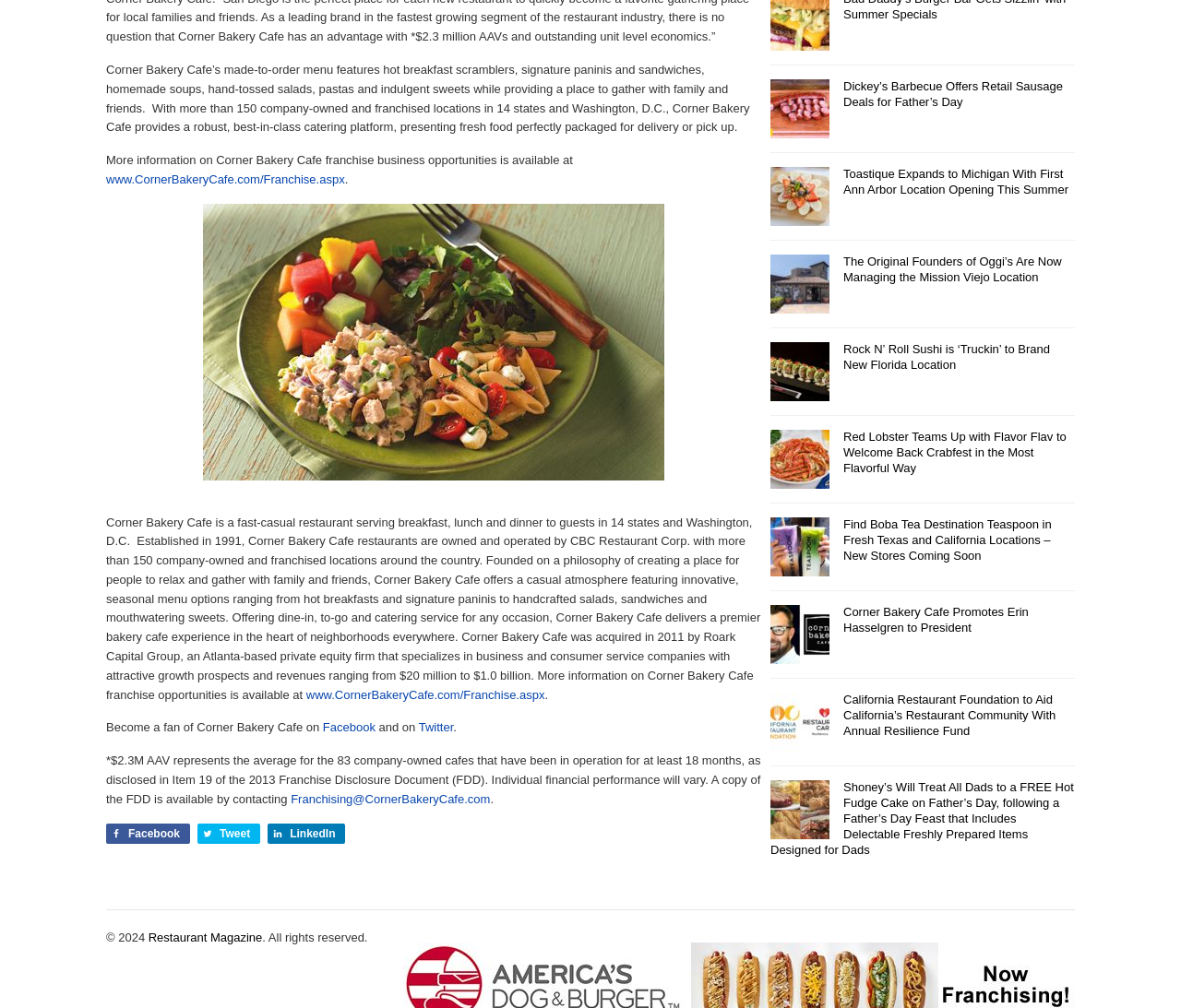Identify the bounding box of the HTML element described as: "Restaurant Magazine".

[0.126, 0.923, 0.222, 0.937]